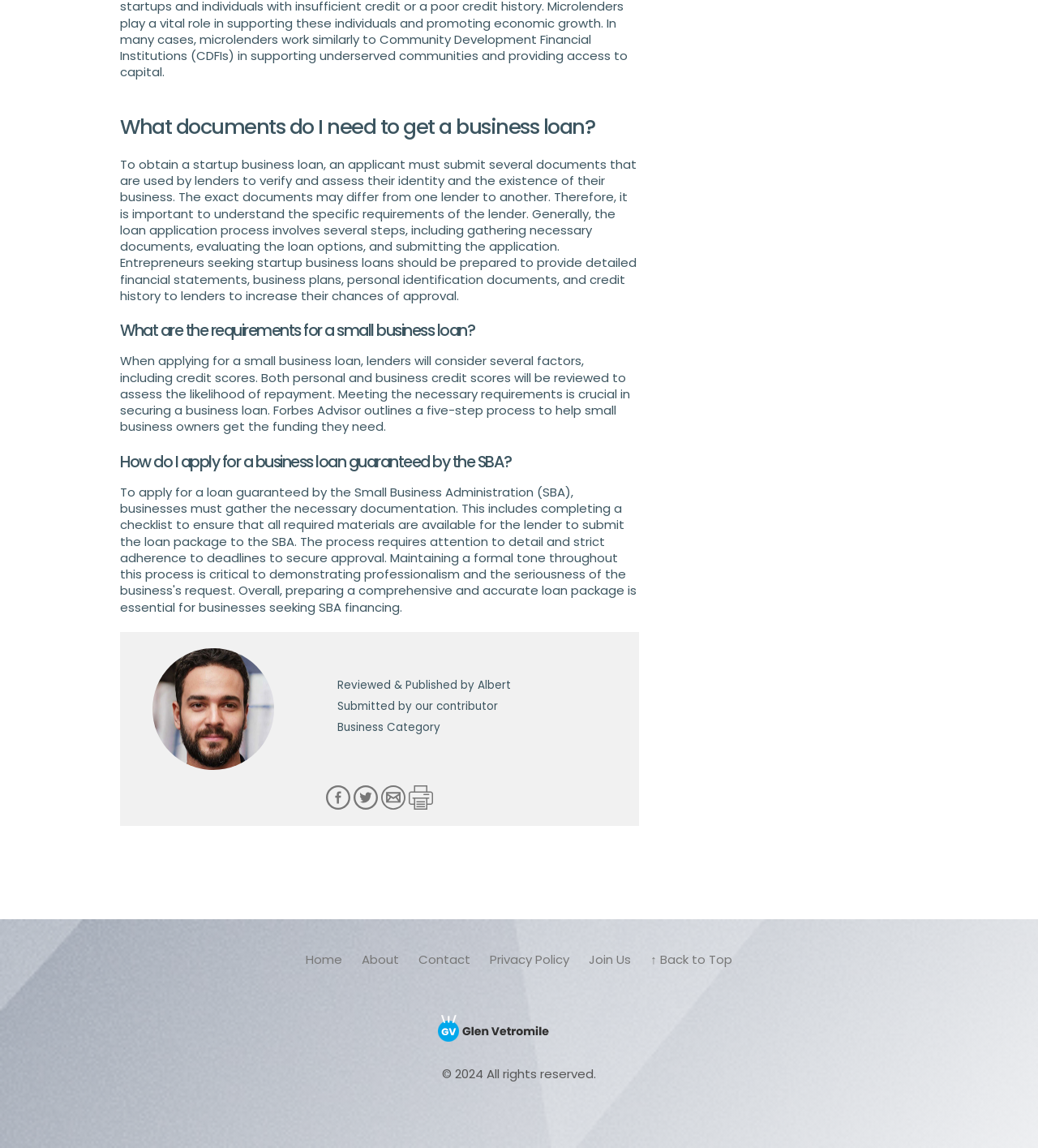Answer the question with a brief word or phrase:
What documents are required for a startup business loan?

Financial statements, business plans, personal identification documents, and credit history